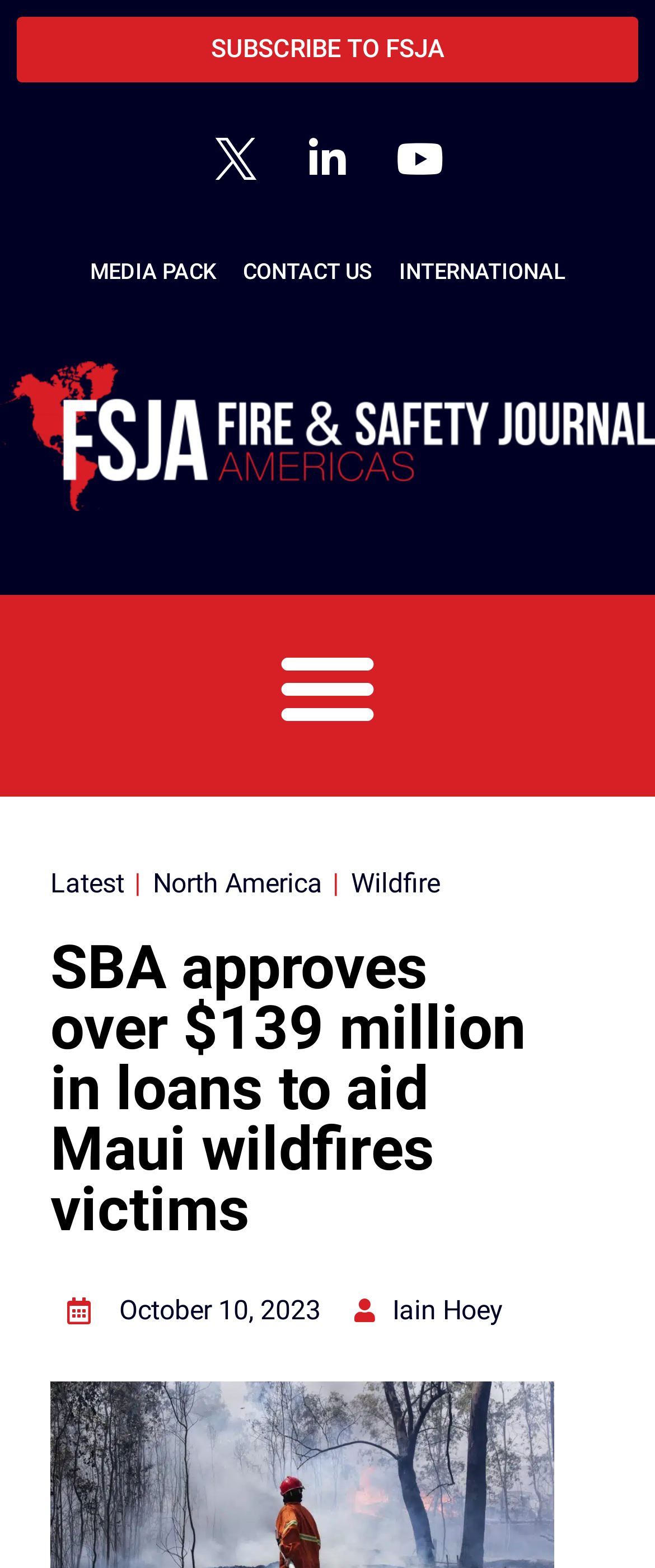Please locate the bounding box coordinates of the element's region that needs to be clicked to follow the instruction: "Click on MEDIA PACK". The bounding box coordinates should be provided as four float numbers between 0 and 1, i.e., [left, top, right, bottom].

[0.137, 0.149, 0.329, 0.198]